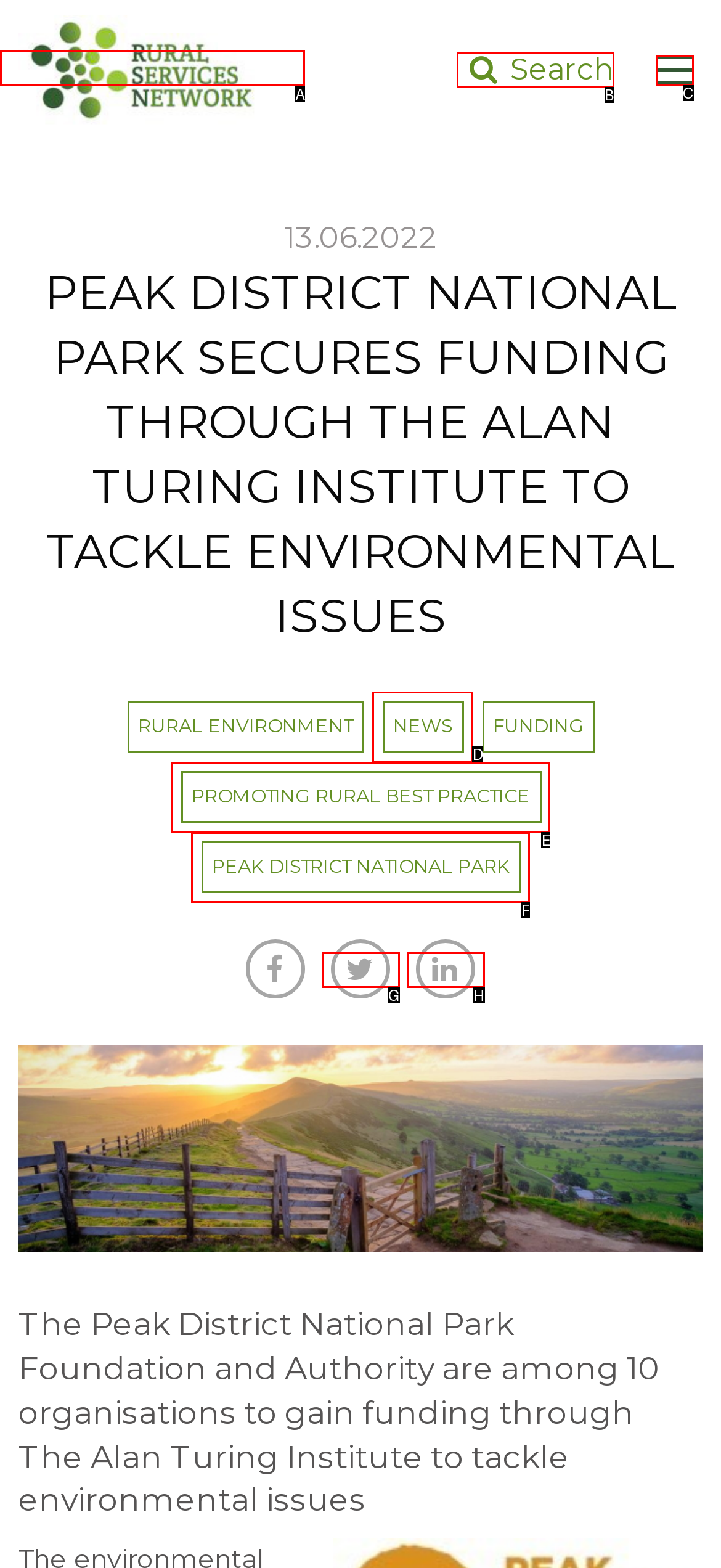For the instruction: Click on the Rural Services Network link, which HTML element should be clicked?
Respond with the letter of the appropriate option from the choices given.

A